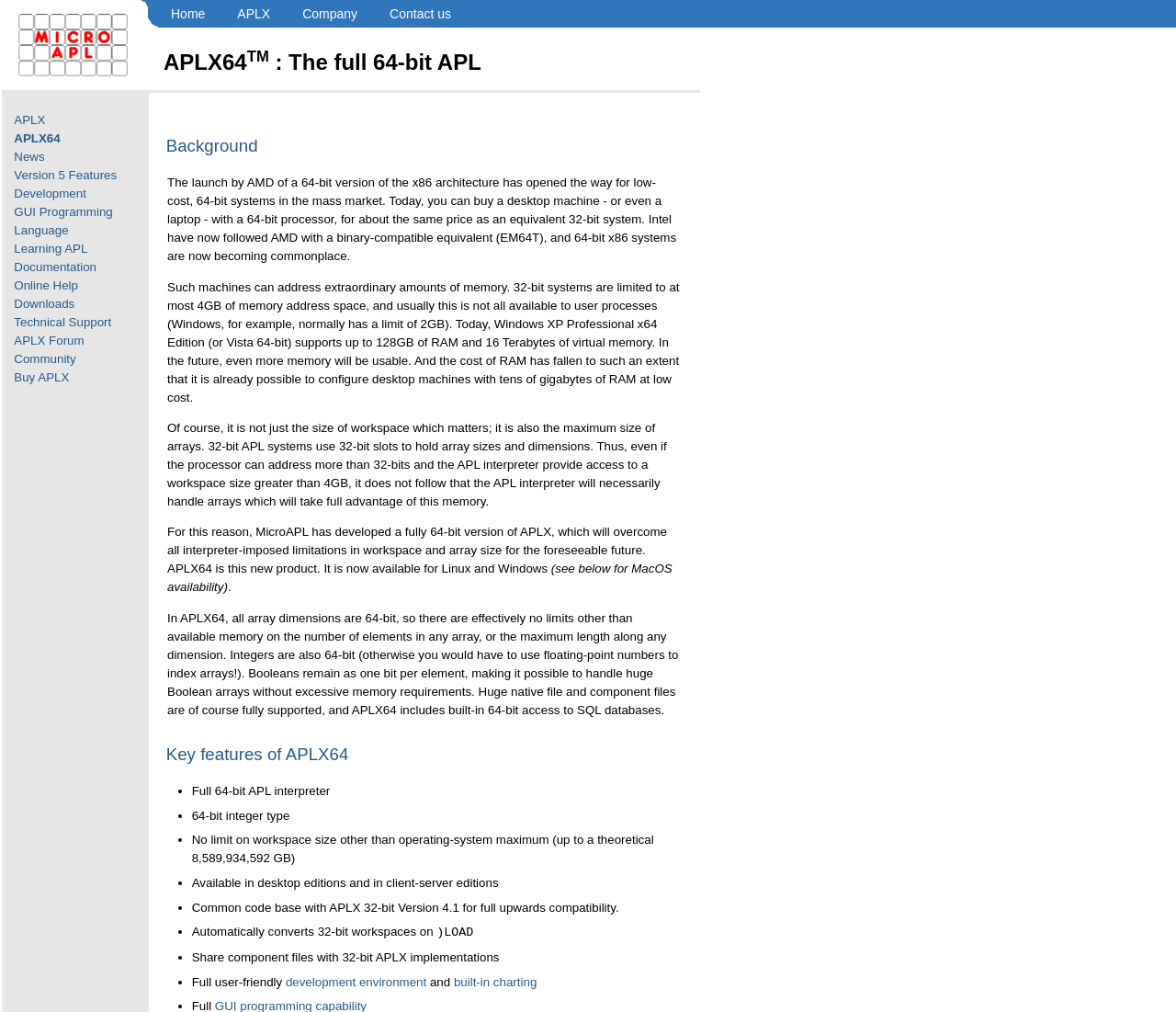Illustrate the webpage's structure and main components comprehensively.

The webpage is about APLX64, a 64-bit APL (A Programming Language) interpreter. At the top, there is a logo and a link to the website "www.microapl.co.uk" on the left, and a navigation menu with links to "Home", "APLX", "Company", and "Contact us" on the right.

Below the navigation menu, there is a heading "APLX64TM : The full 64-bit APL" followed by several links to related topics such as "APLX", "News", "Version 5 Features", "Development", "GUI Programming", "Language", "Learning APL", "Documentation", "Online Help", "Downloads", "Technical Support", "APLX Forum", "Community", and "Buy APLX".

The main content of the webpage is divided into two sections: "Background" and "Key features of APLX64". The "Background" section is not explicitly described, but the "Key features of APLX64" section lists several features of APLX64, including a full 64-bit APL interpreter, 64-bit integer type, no limit on workspace size, availability in desktop and client-server editions, common code base with APLX 32-bit Version 4.1, automatic conversion of 32-bit workspaces, sharing of component files with 32-bit APLX implementations, and a full user-friendly development environment with built-in charting.